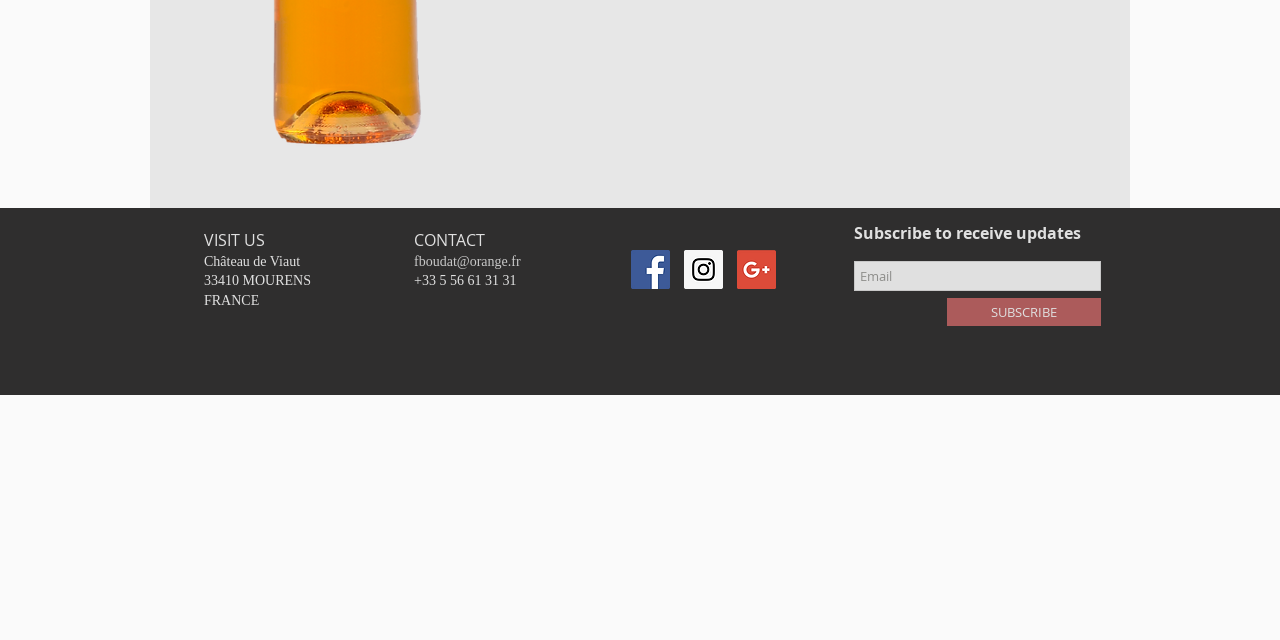Identify the bounding box of the HTML element described here: "aria-label="Email" name="email" placeholder="Email"". Provide the coordinates as four float numbers between 0 and 1: [left, top, right, bottom].

[0.667, 0.408, 0.86, 0.455]